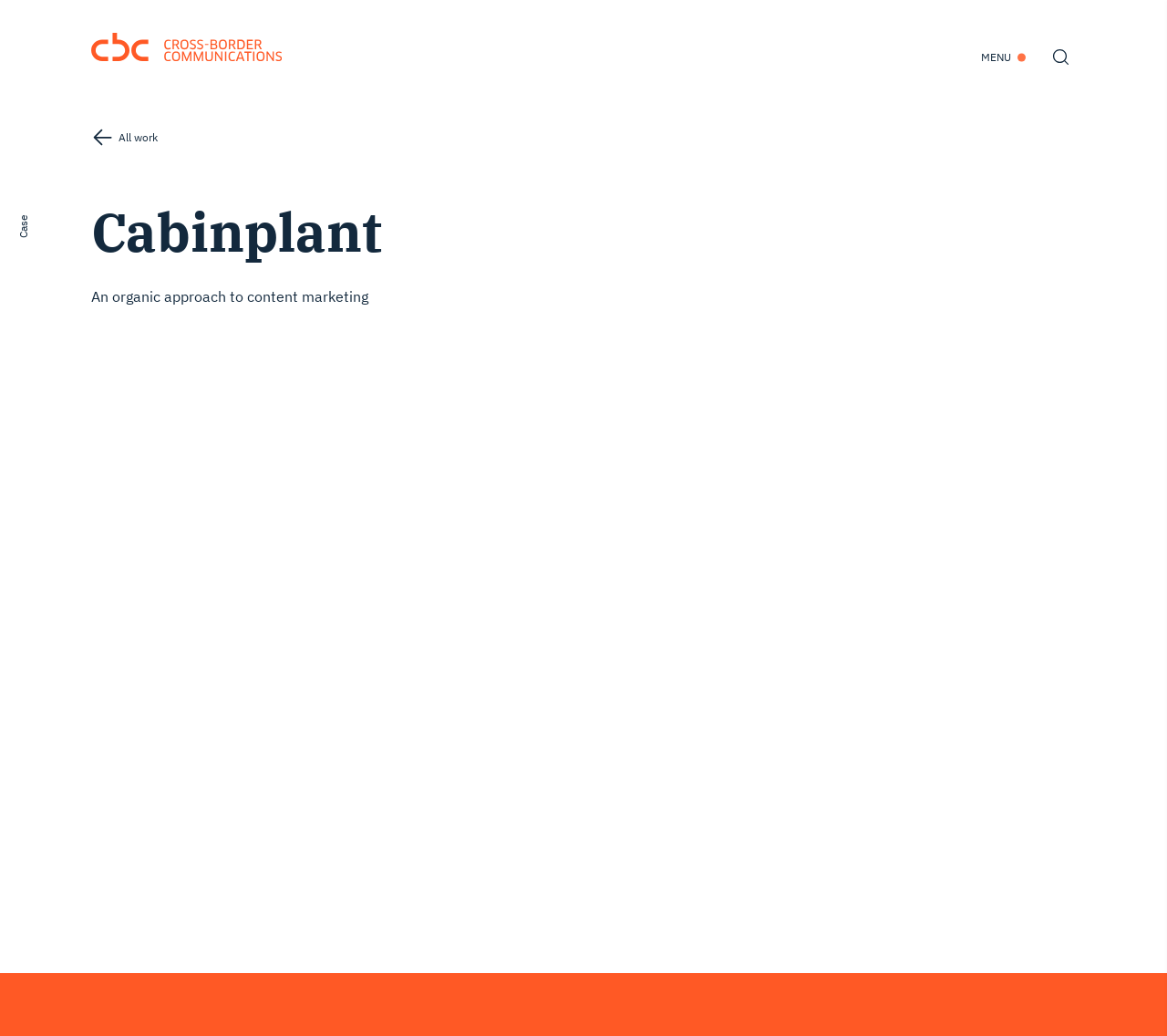Refer to the image and provide an in-depth answer to the question: 
How many MQLs were generated during the campaign?

I found the answer by reading the StaticText element with the text 'CBC created a digital lead generation programme with high-impact assets that produced over 200 MQLs during the campaign.' which is located at [0.058, 0.495, 0.474, 0.622]. This text mentions the number of MQLs generated during the campaign.